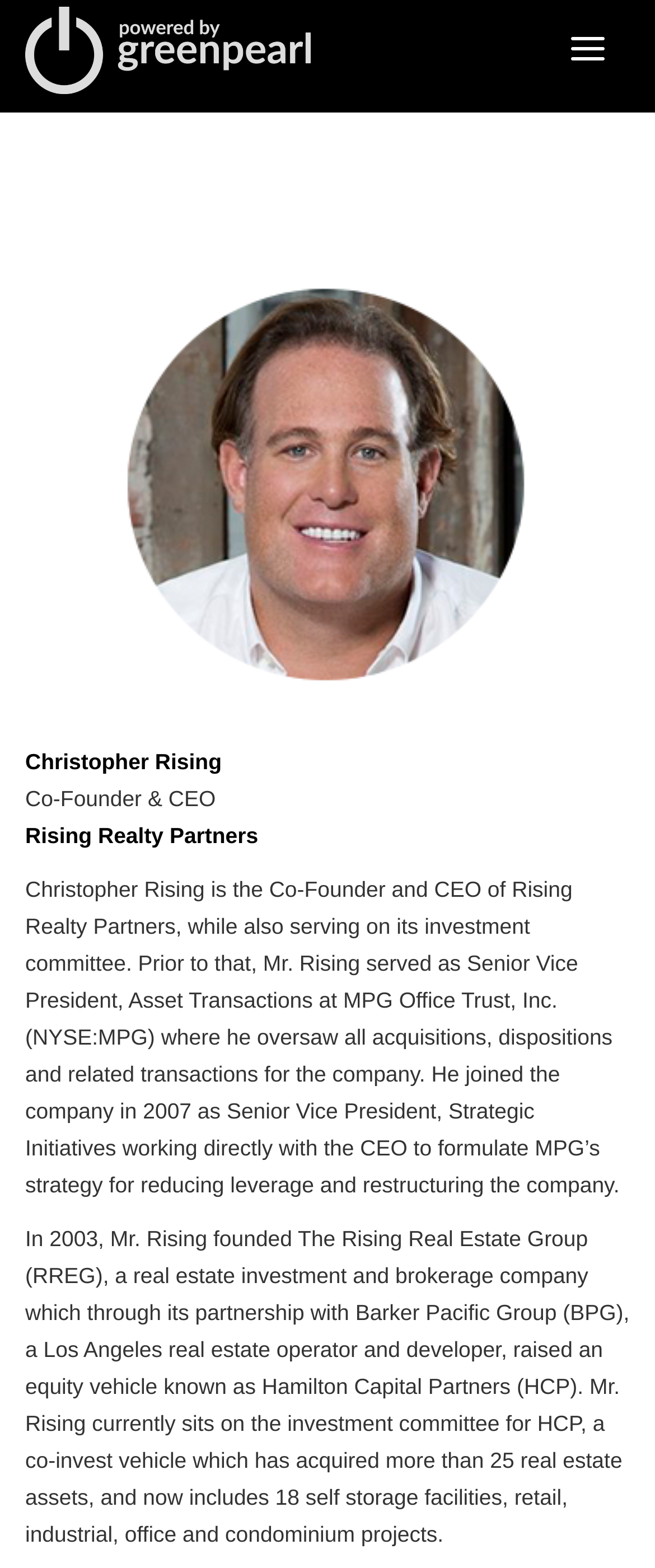What is the name of the real estate investment and brokerage company founded by Christopher Rising?
Provide an in-depth answer to the question, covering all aspects.

I found this answer by reading the StaticText element that describes Christopher Rising's background, which mentions that he founded The Rising Real Estate Group (RREG) in 2003.